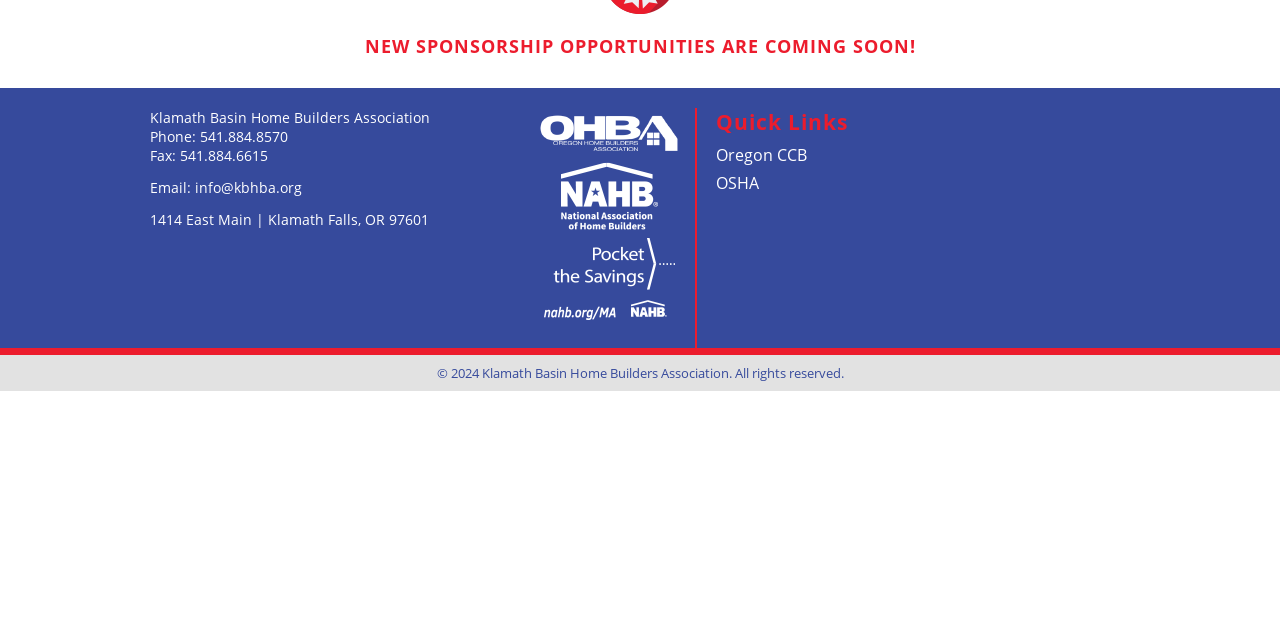Given the description: "Oregon CCB", determine the bounding box coordinates of the UI element. The coordinates should be formatted as four float numbers between 0 and 1, [left, top, right, bottom].

[0.559, 0.22, 0.888, 0.264]